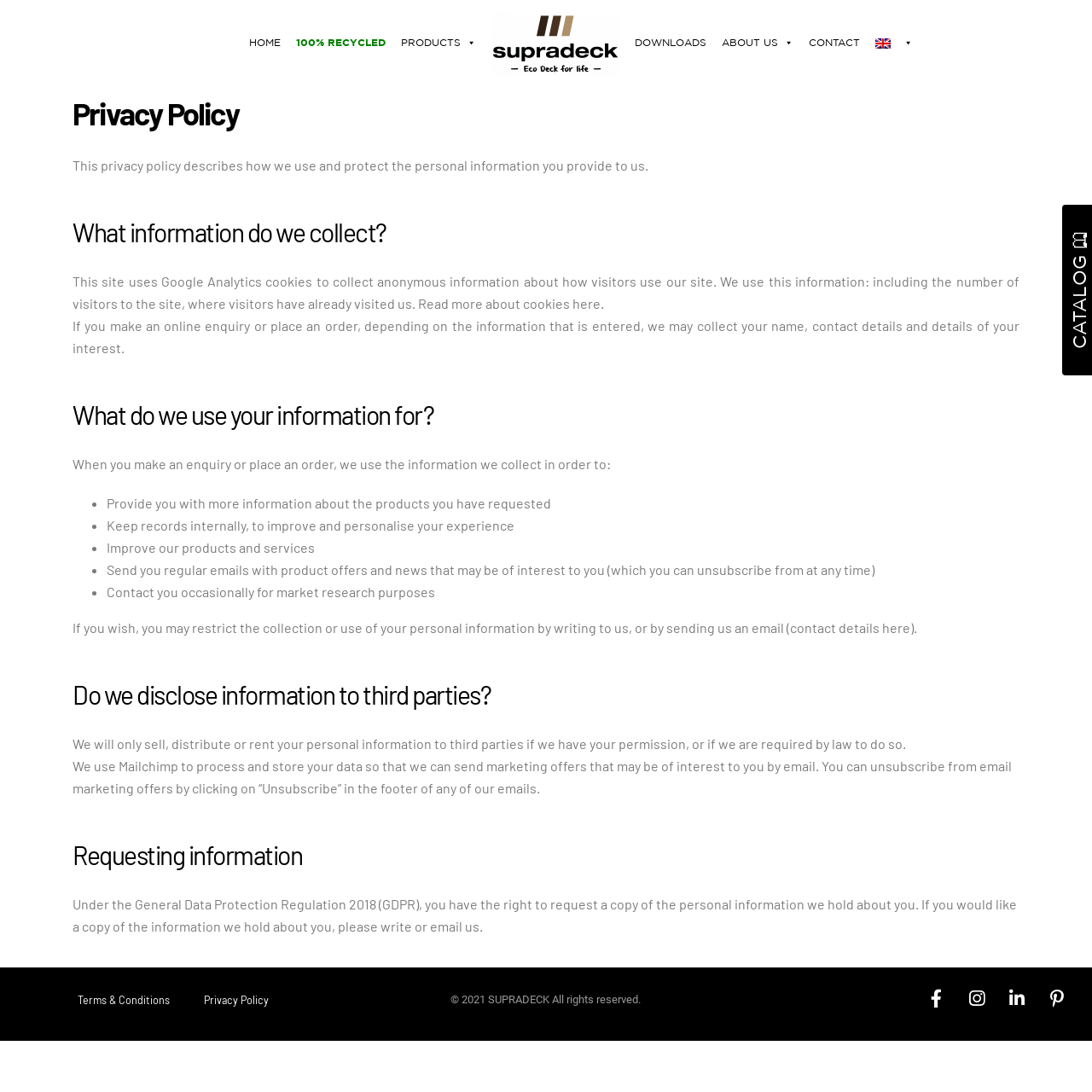What analytics tool is used on this site?
Provide a concise answer using a single word or phrase based on the image.

Google Analytics